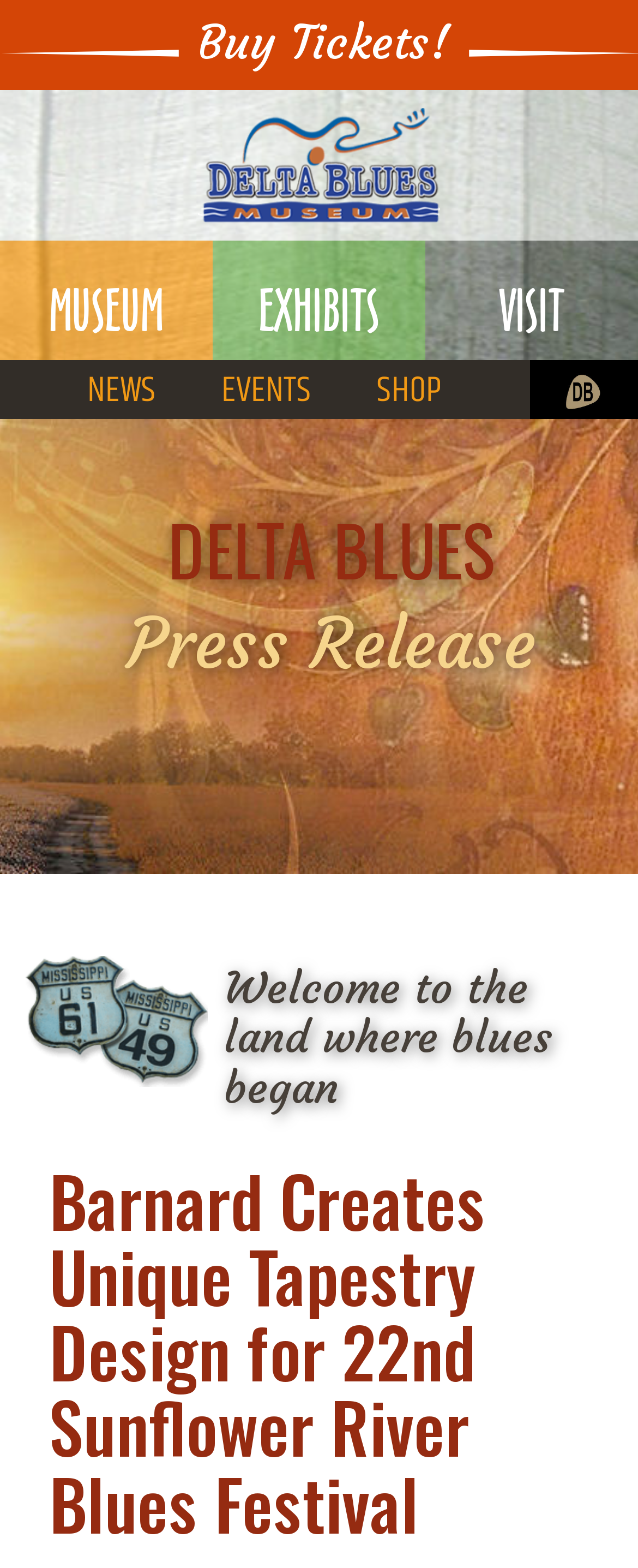How many links are there in the top navigation menu?
Based on the image, give a concise answer in the form of a single word or short phrase.

5